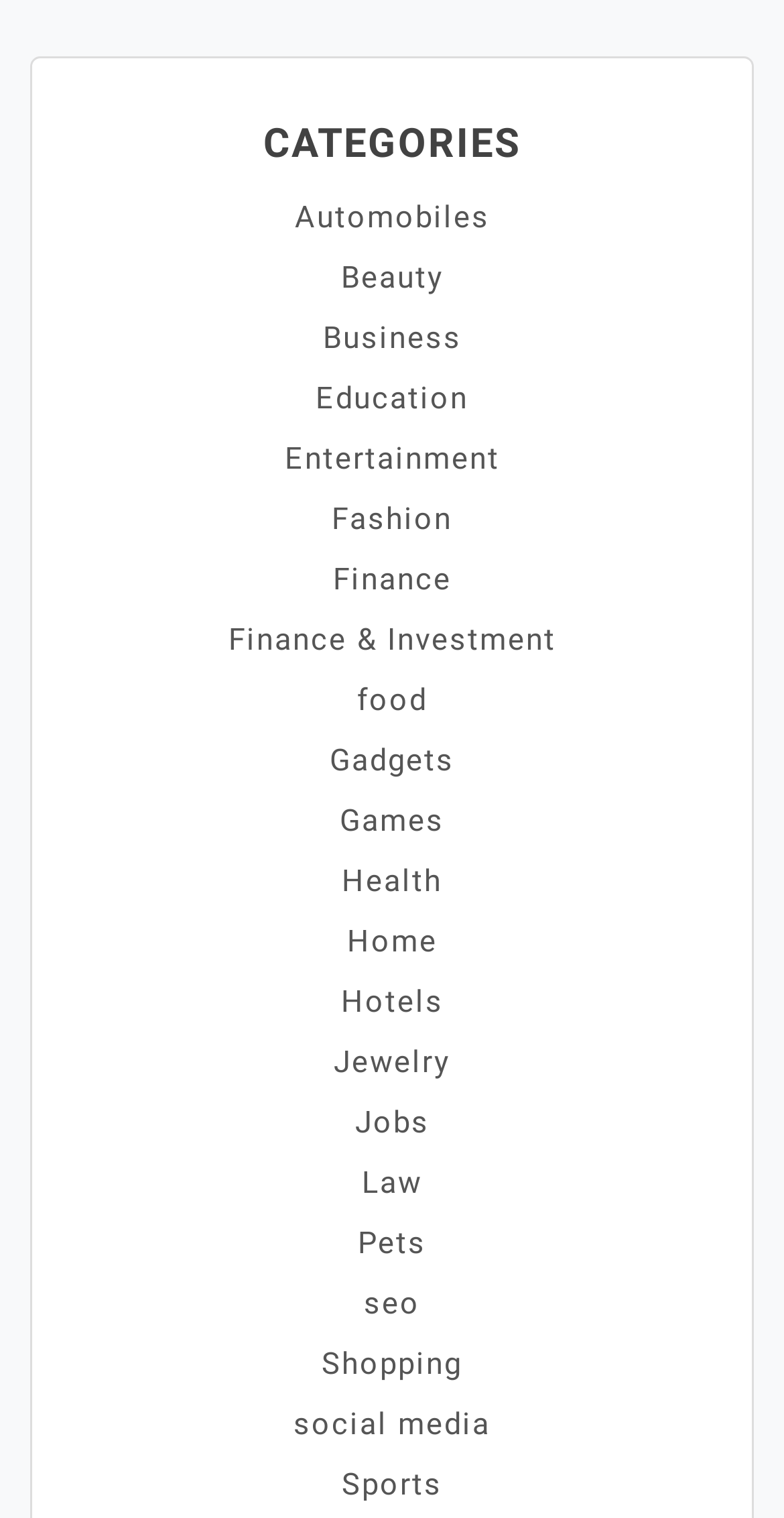Please answer the following question using a single word or phrase: How many categories are listed?

20